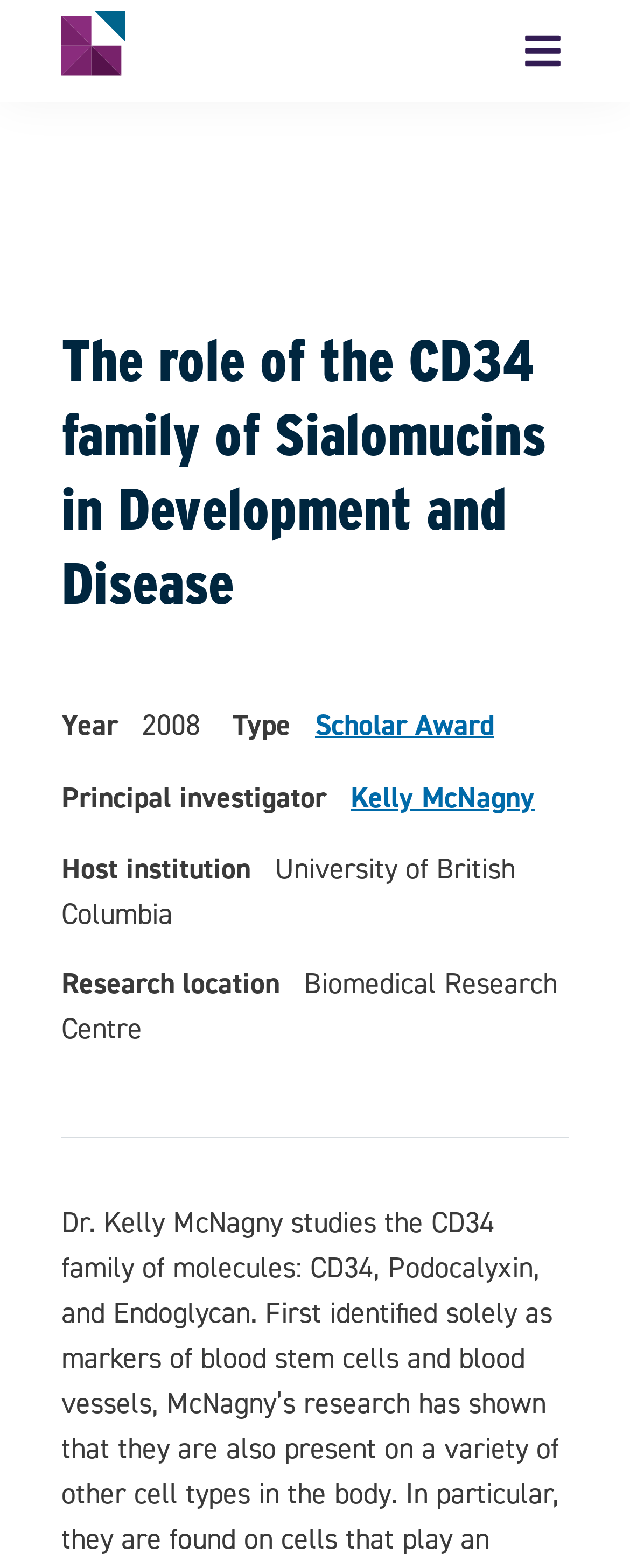What is the host institution?
Using the image as a reference, deliver a detailed and thorough answer to the question.

I found the answer by looking at the 'Host institution' label and its corresponding text 'University of British Columbia' which is located below the 'Principal investigator' label.